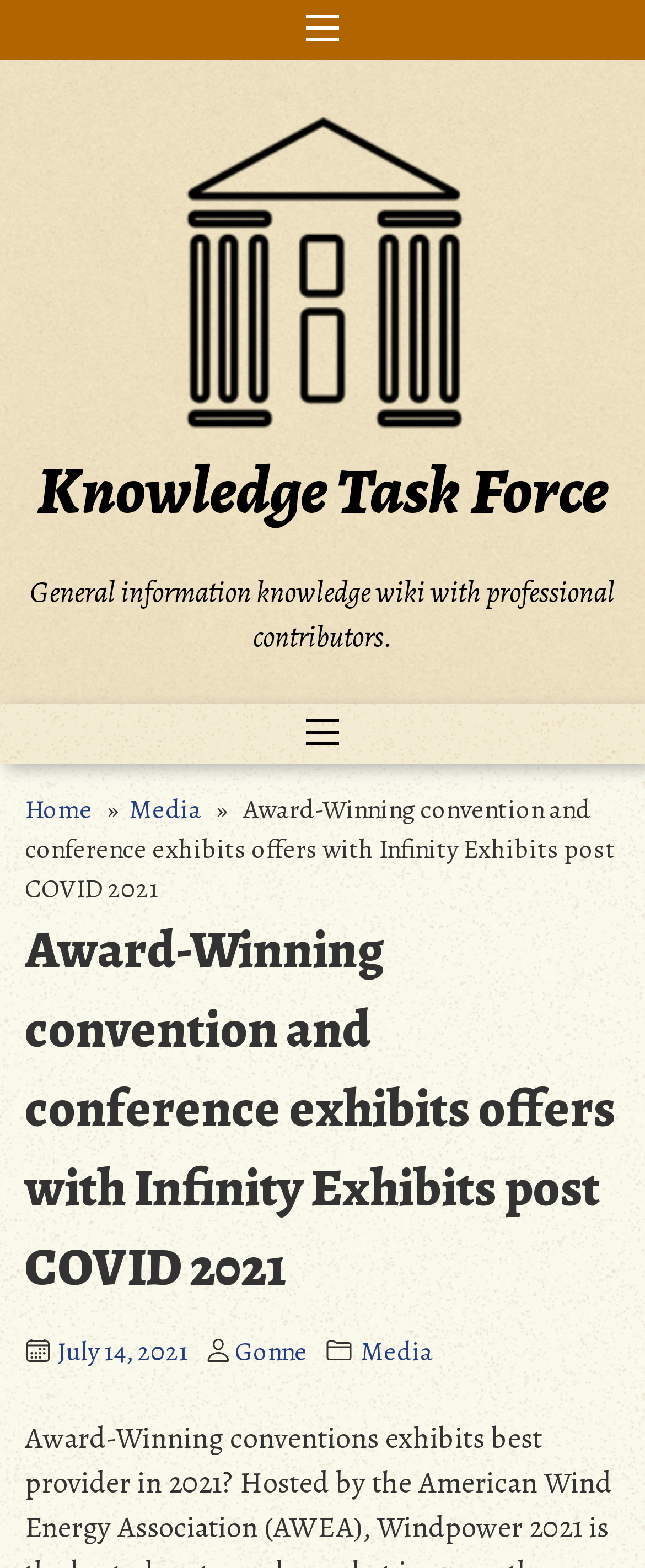What is the date of the conference?
Please answer the question with a detailed and comprehensive explanation.

I found the answer by looking at the link element that says 'July 14, 2021' and noticing that it is associated with a calendar icon, indicating that it is a date.